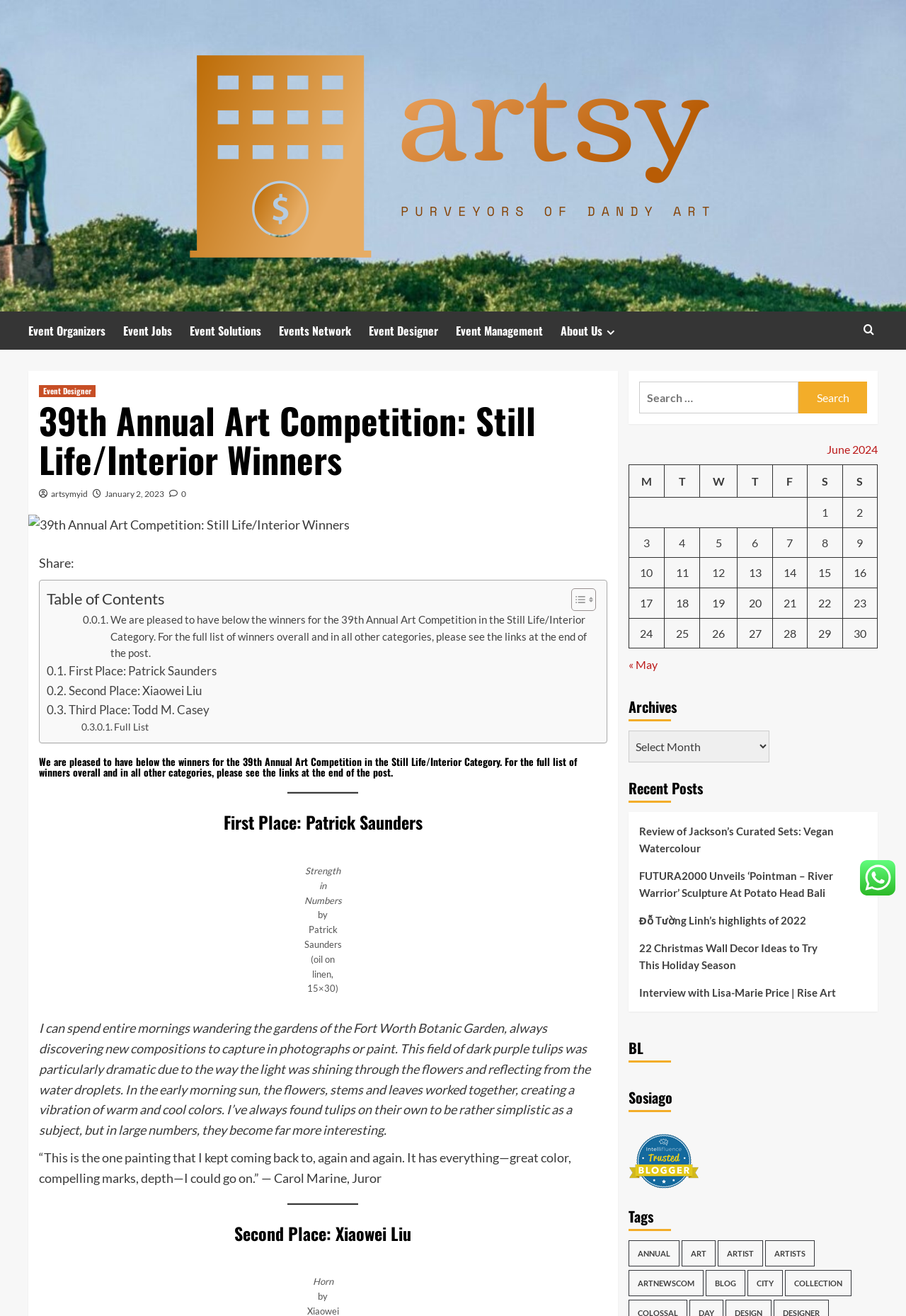Answer the following in one word or a short phrase: 
What is the purpose of the 'Toggle Table of Content' link?

To show or hide the table of contents